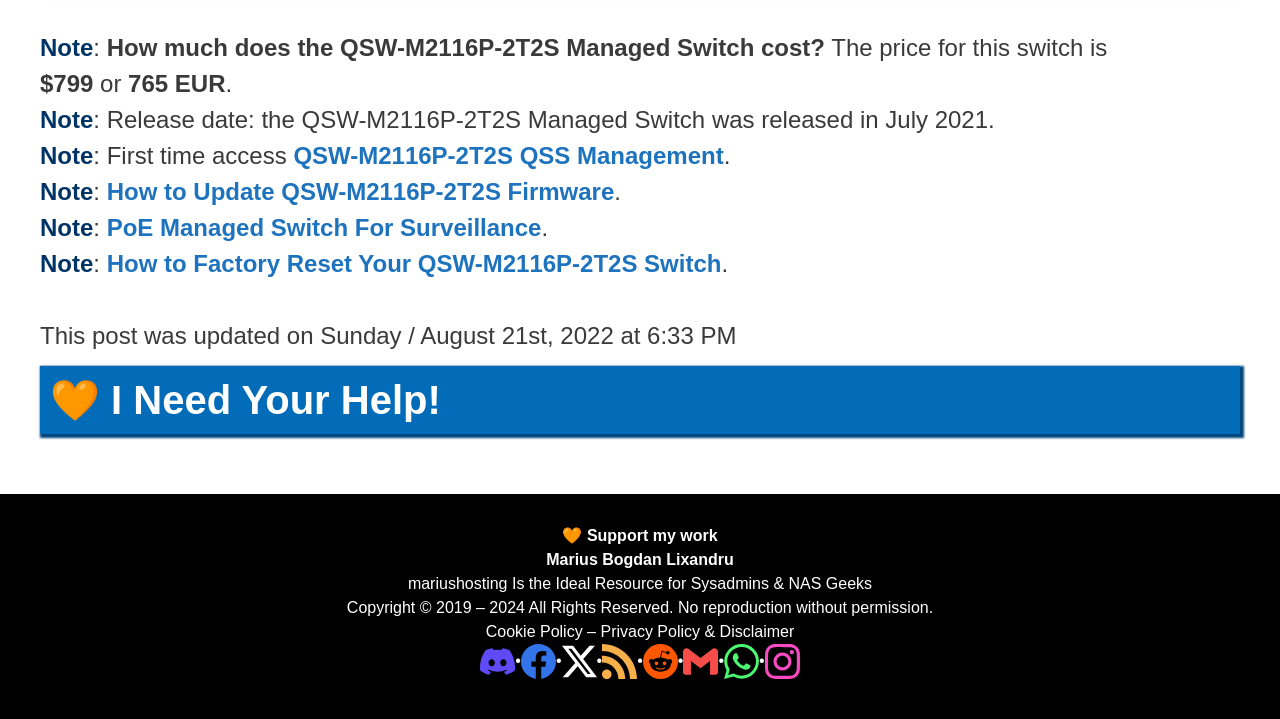Answer the question using only one word or a concise phrase: What is the purpose of the QSW-M2116P-2T2S Managed Switch?

PoE Managed Switch For Surveillance